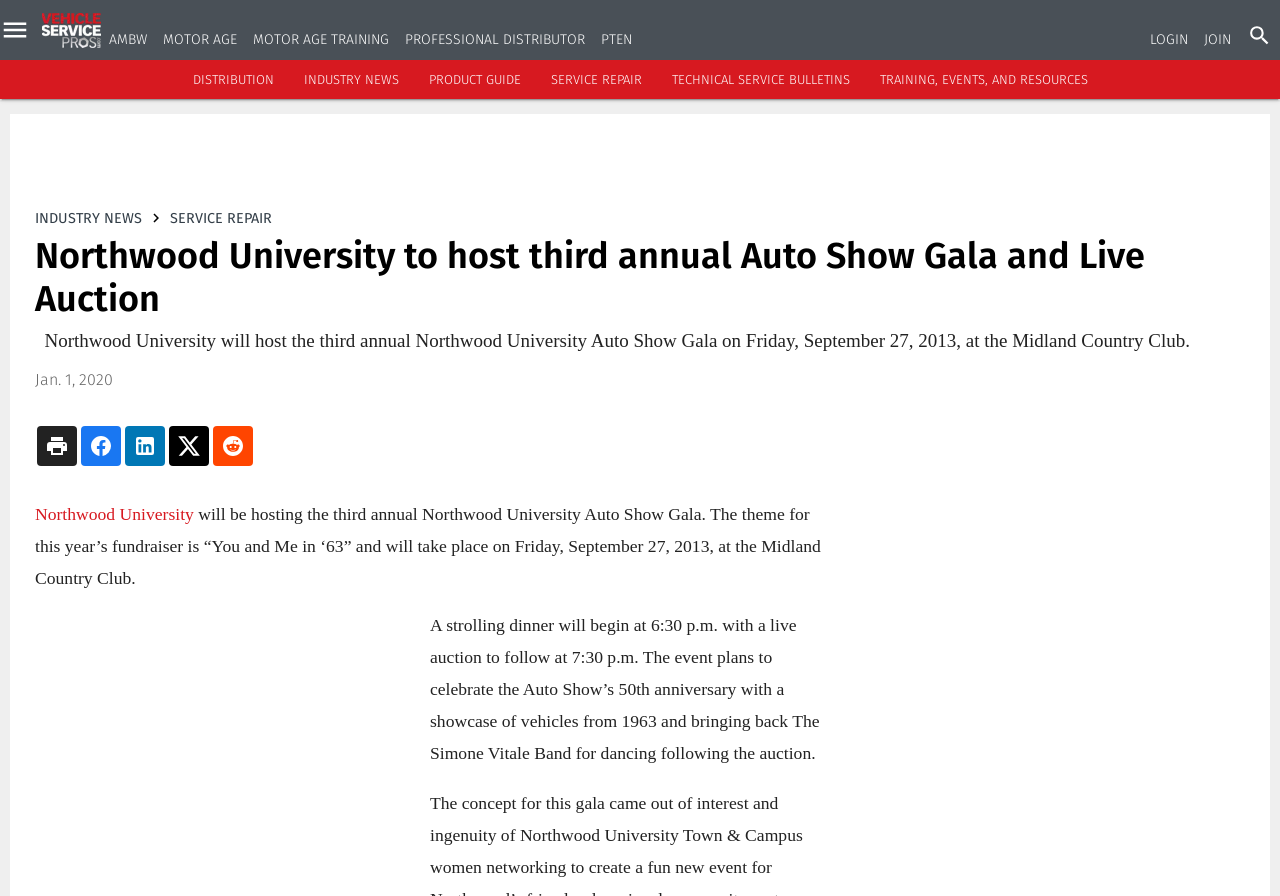Reply to the question with a single word or phrase:
What is the theme of this year’s Northwood University Auto Show Gala?

You and Me in ‘63